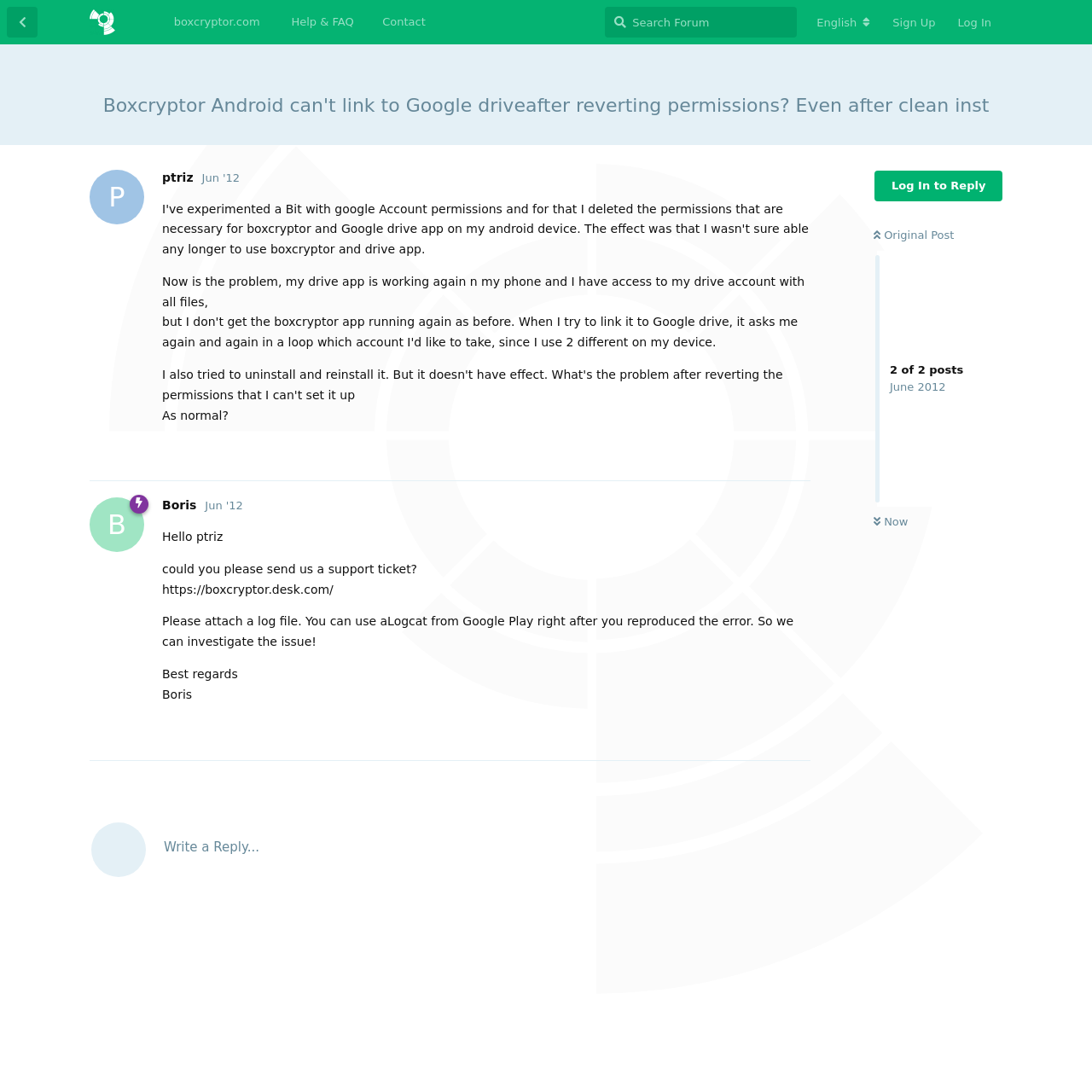Find the bounding box coordinates of the element's region that should be clicked in order to follow the given instruction: "Reply to the post". The coordinates should consist of four float numbers between 0 and 1, i.e., [left, top, right, bottom].

[0.694, 0.397, 0.742, 0.425]